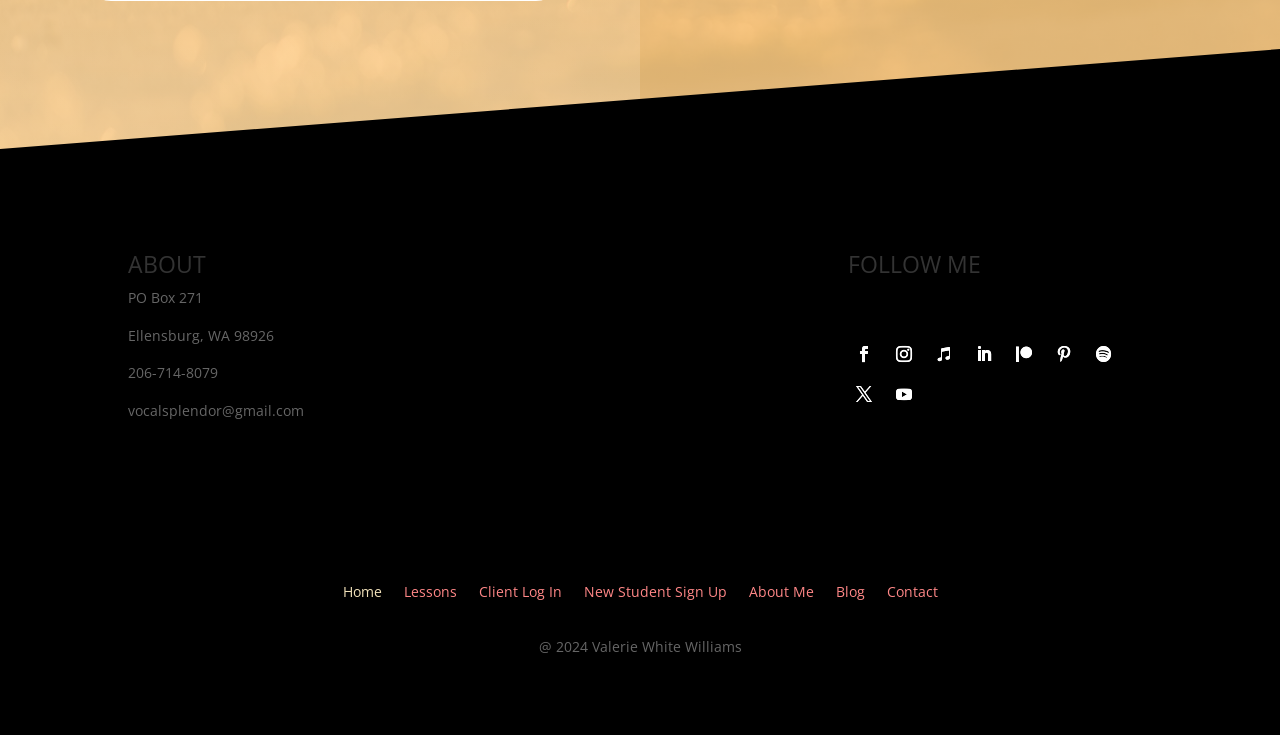Please indicate the bounding box coordinates for the clickable area to complete the following task: "click the 'Lessons' link". The coordinates should be specified as four float numbers between 0 and 1, i.e., [left, top, right, bottom].

[0.315, 0.795, 0.357, 0.825]